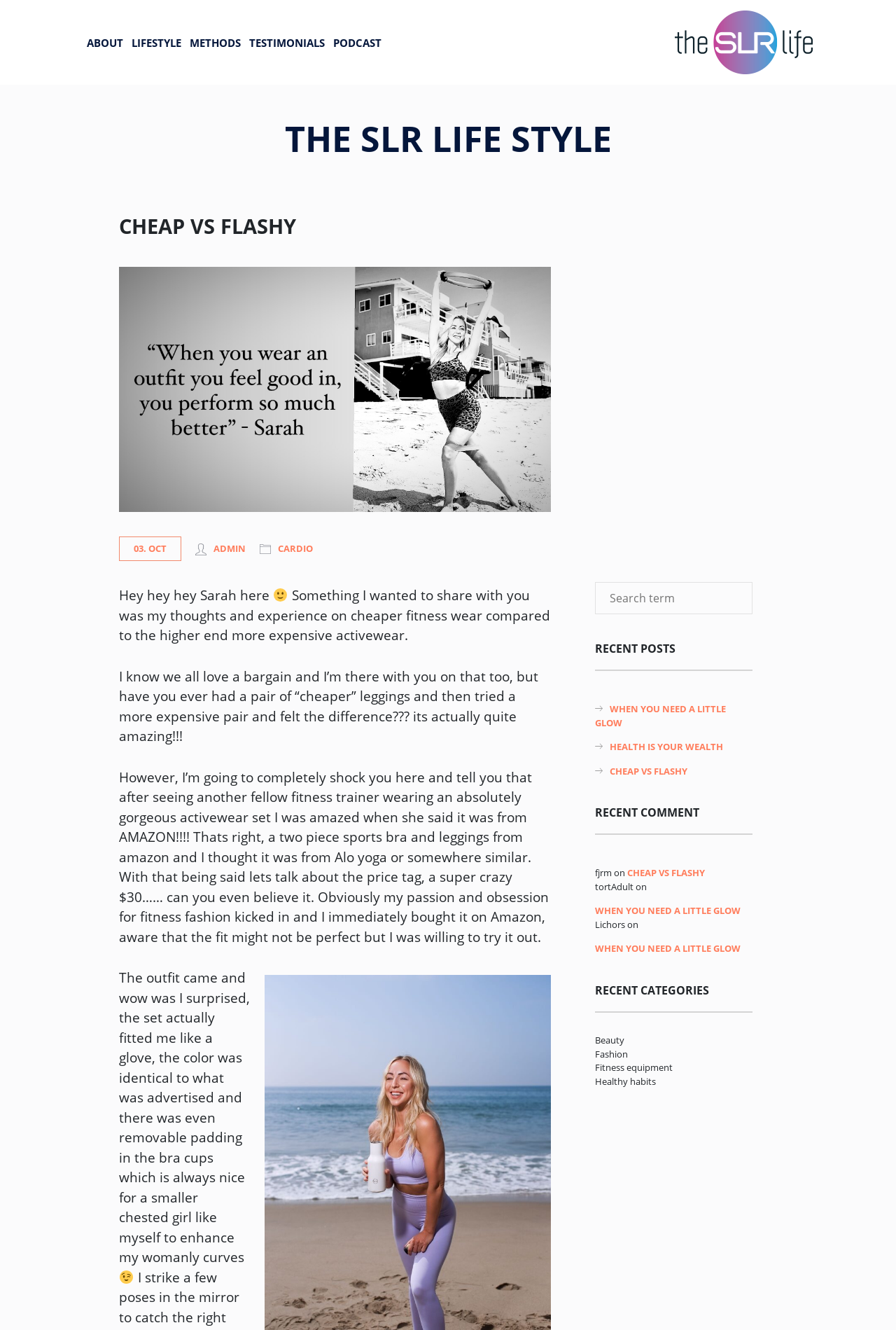Find the bounding box coordinates of the area that needs to be clicked in order to achieve the following instruction: "Click on the ABOUT link". The coordinates should be specified as four float numbers between 0 and 1, i.e., [left, top, right, bottom].

[0.097, 0.027, 0.138, 0.037]